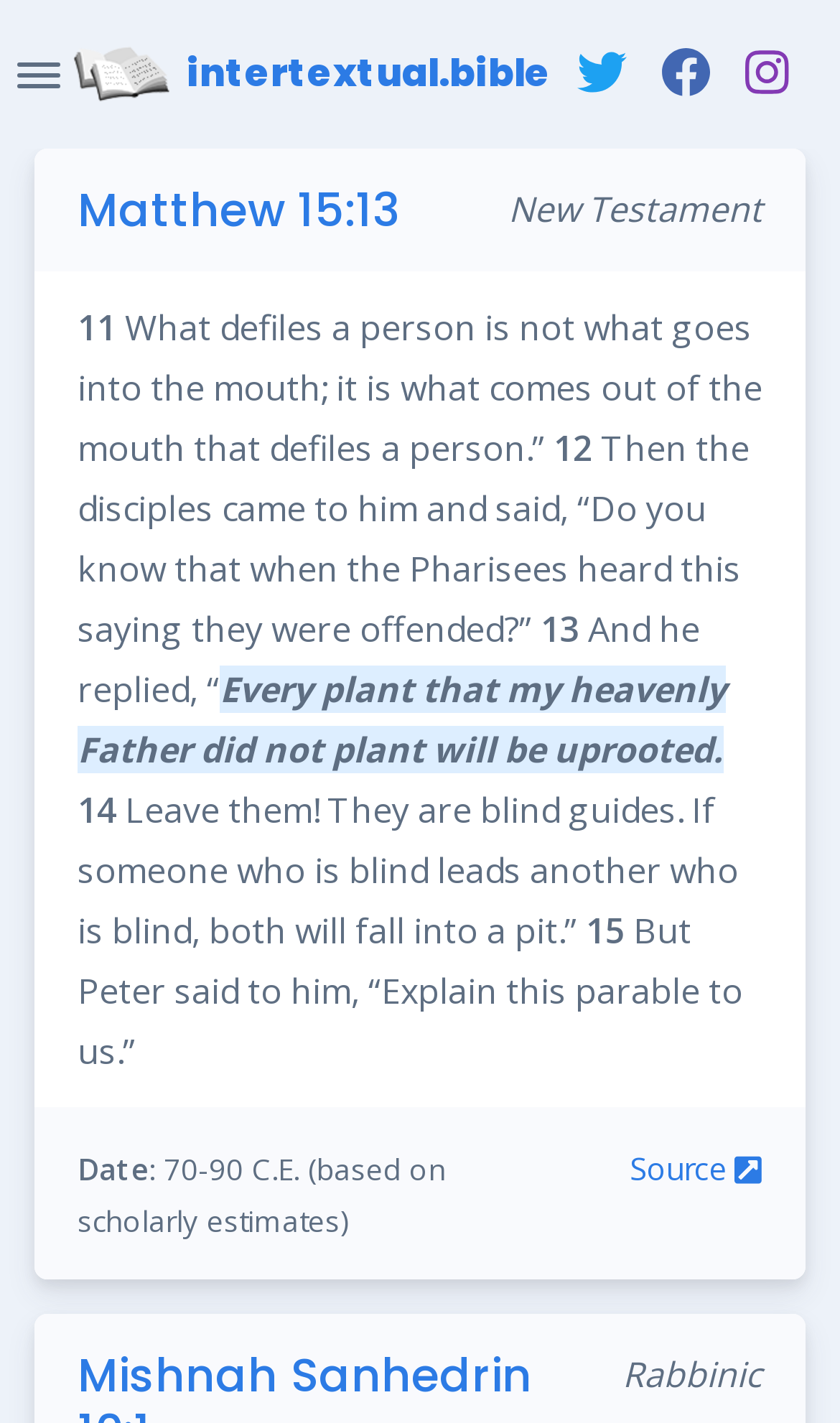What is the category of the related material mentioned?
Can you offer a detailed and complete answer to this question?

The webpage displays the text 'Rabbinic' which is categorized as related material, indicating that it is a type of Jewish text or tradition.